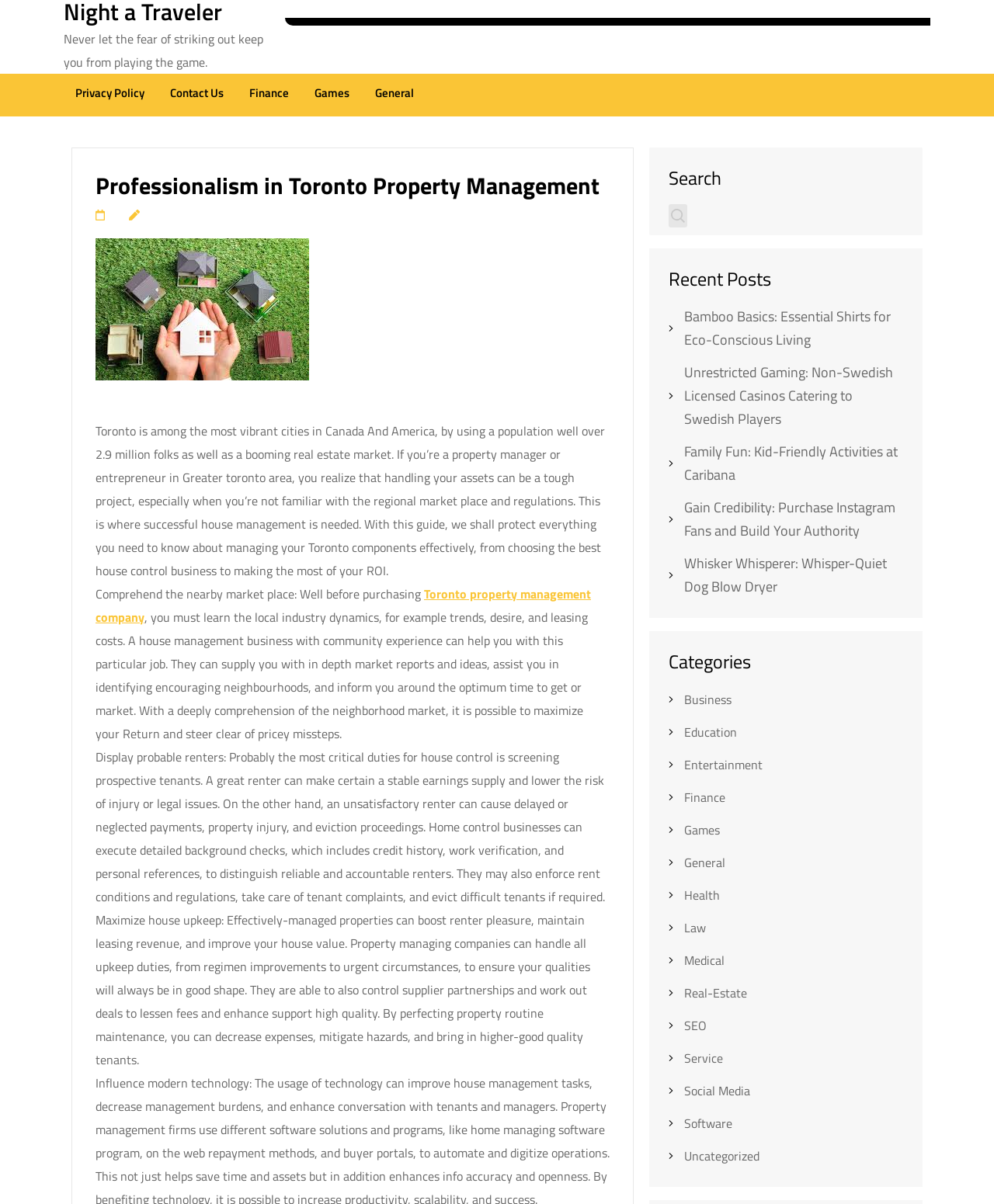Please specify the bounding box coordinates of the region to click in order to perform the following instruction: "Search for something".

[0.673, 0.129, 0.909, 0.189]